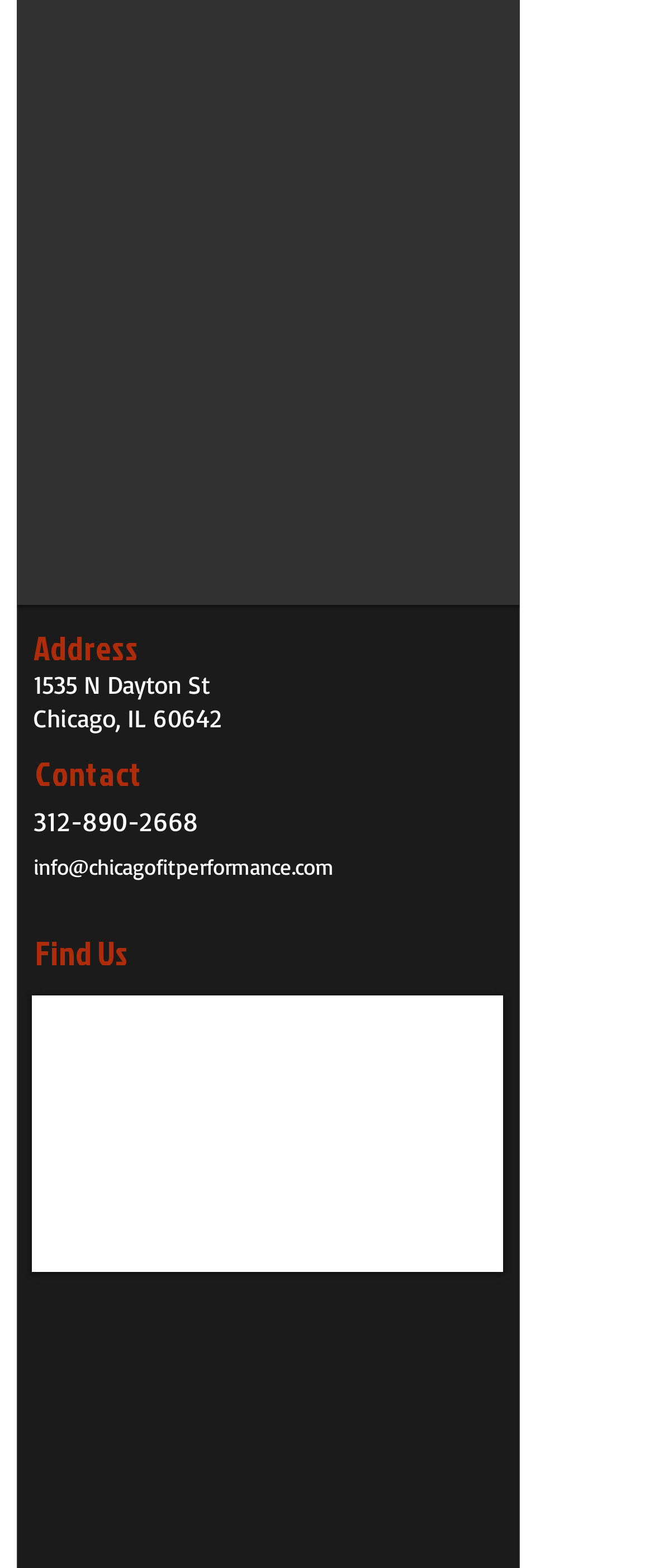What is the phone number to contact?
Based on the image, answer the question with as much detail as possible.

I found the phone number by looking at the link element with the text '312-890-2668' which is located at the top of the page.